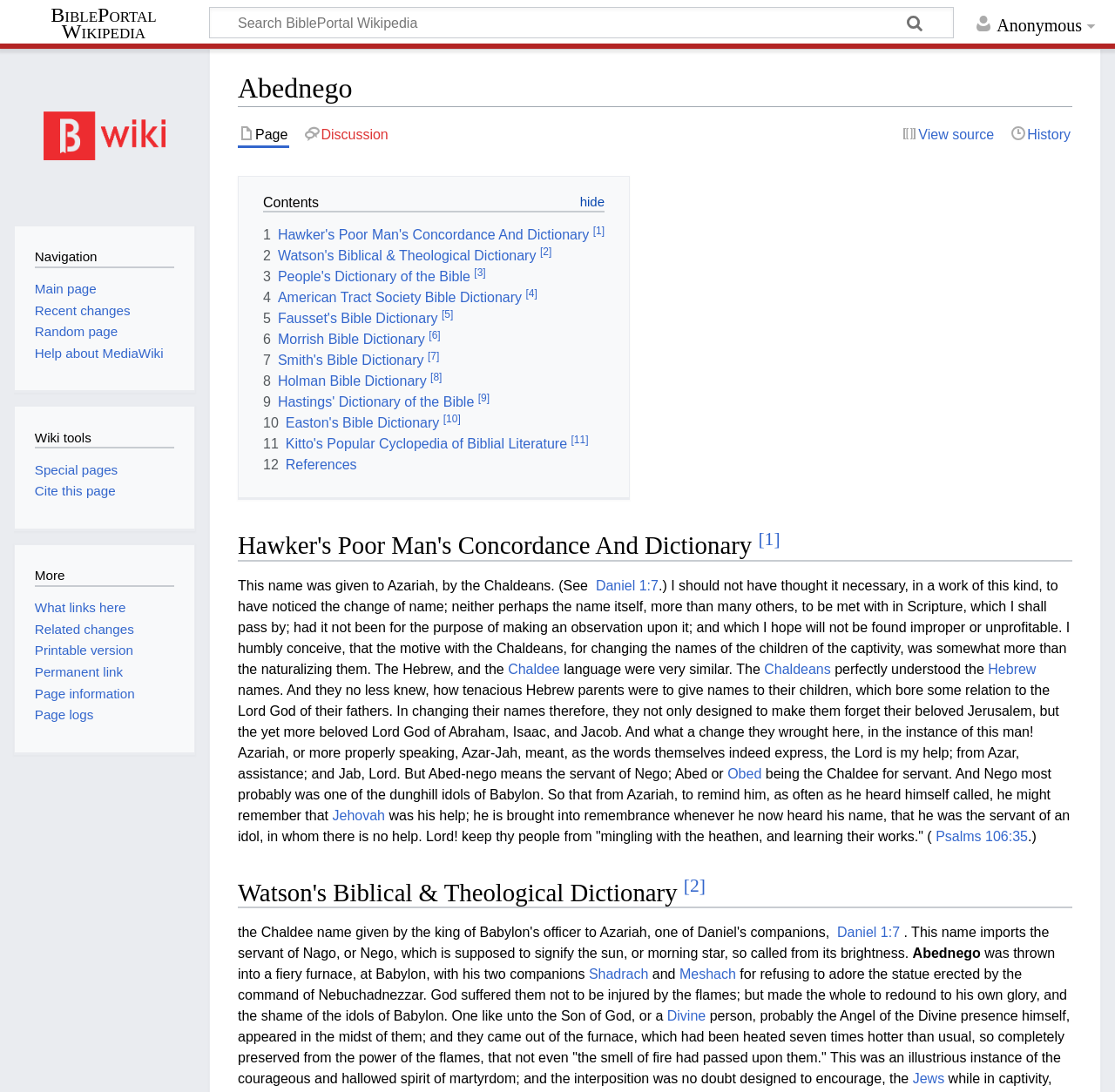Find the bounding box coordinates of the clickable area that will achieve the following instruction: "Visit Hawker's Poor Man's Concordance And Dictionary".

[0.236, 0.208, 0.542, 0.222]